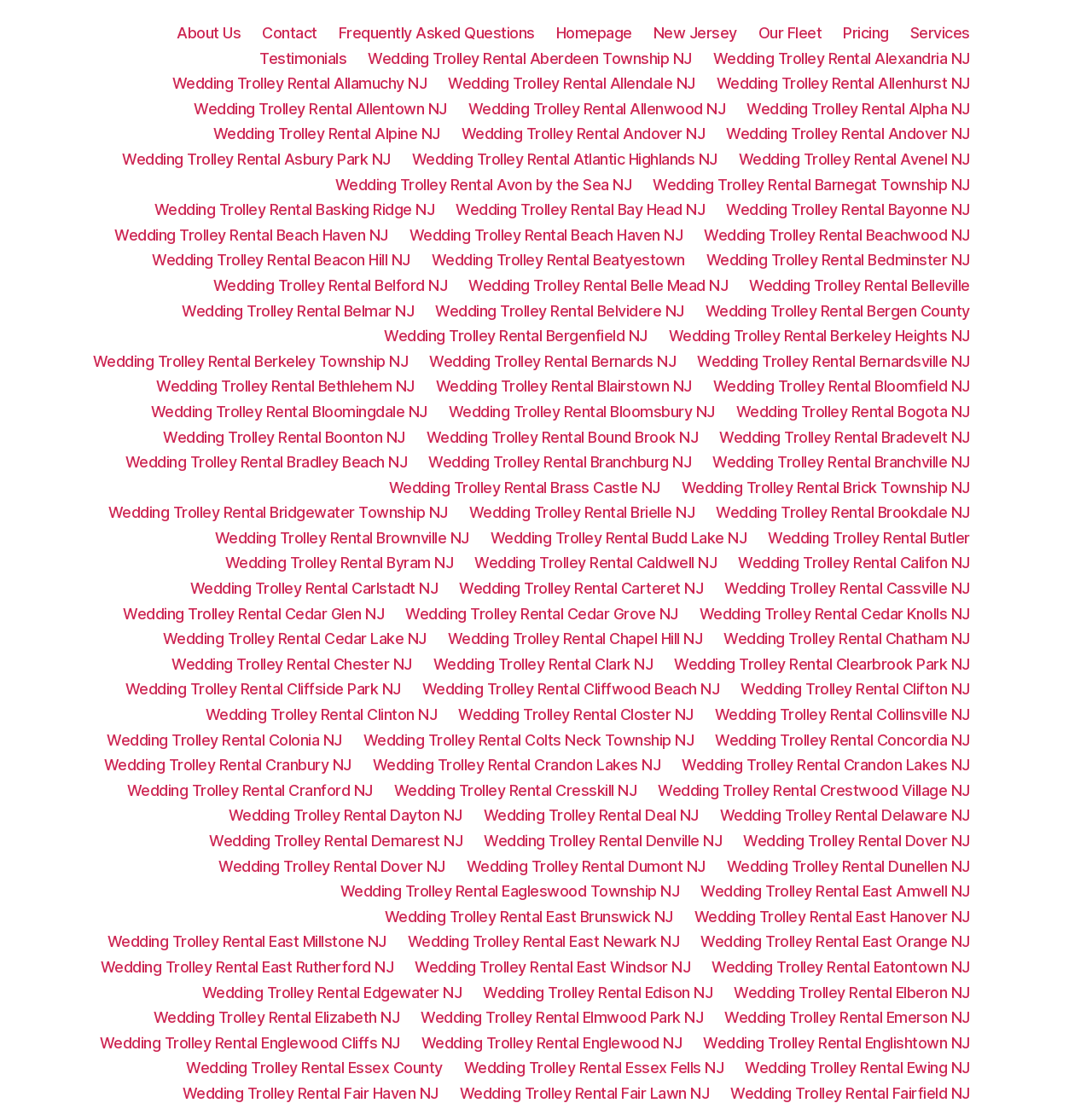Give a concise answer using only one word or phrase for this question:
Is there a link for 'Wedding Trolley Rental Aberdeen Township NJ'?

Yes